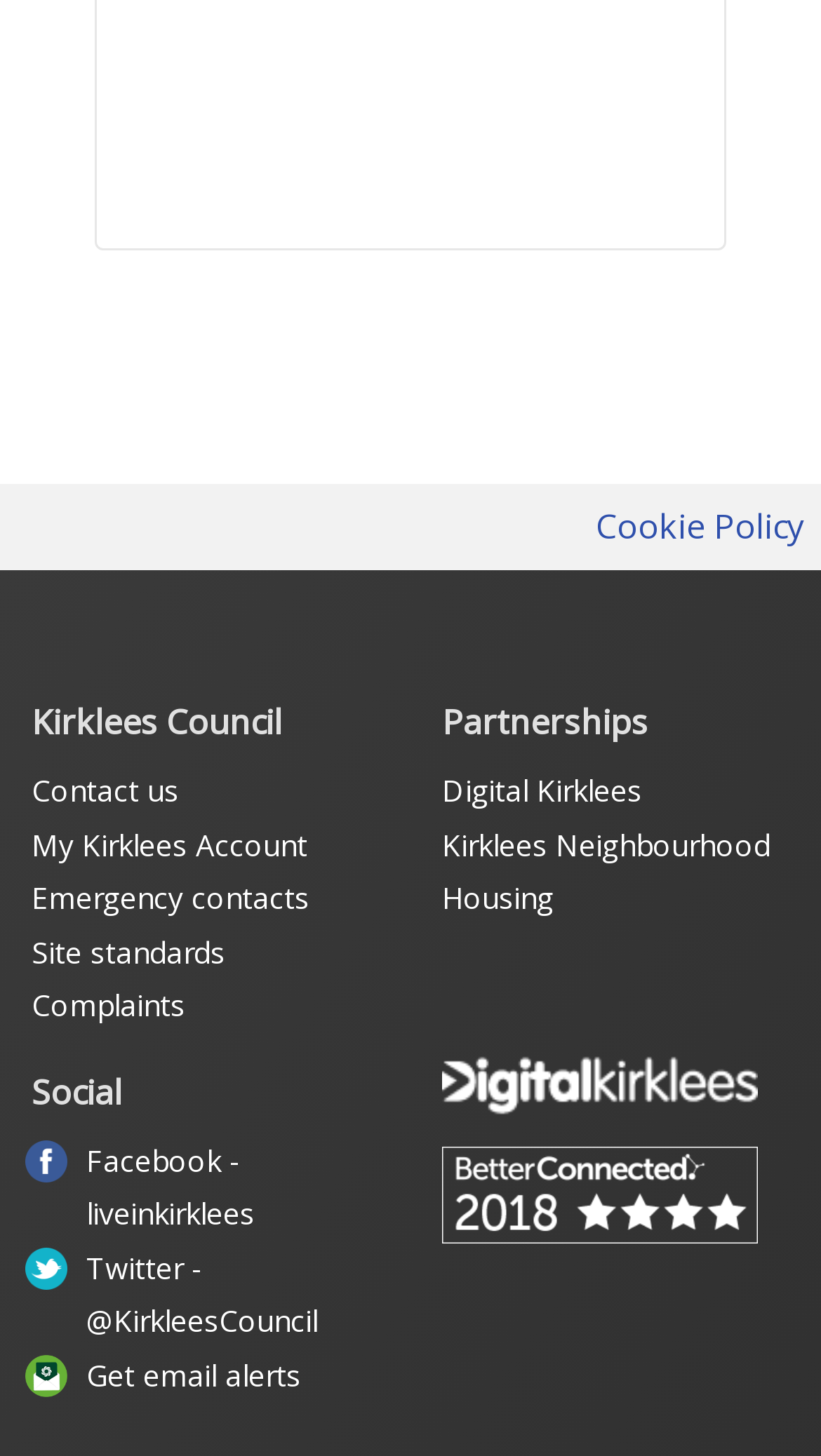Locate the bounding box coordinates of the element that should be clicked to execute the following instruction: "View Digital Kirklees".

[0.538, 0.529, 0.782, 0.556]